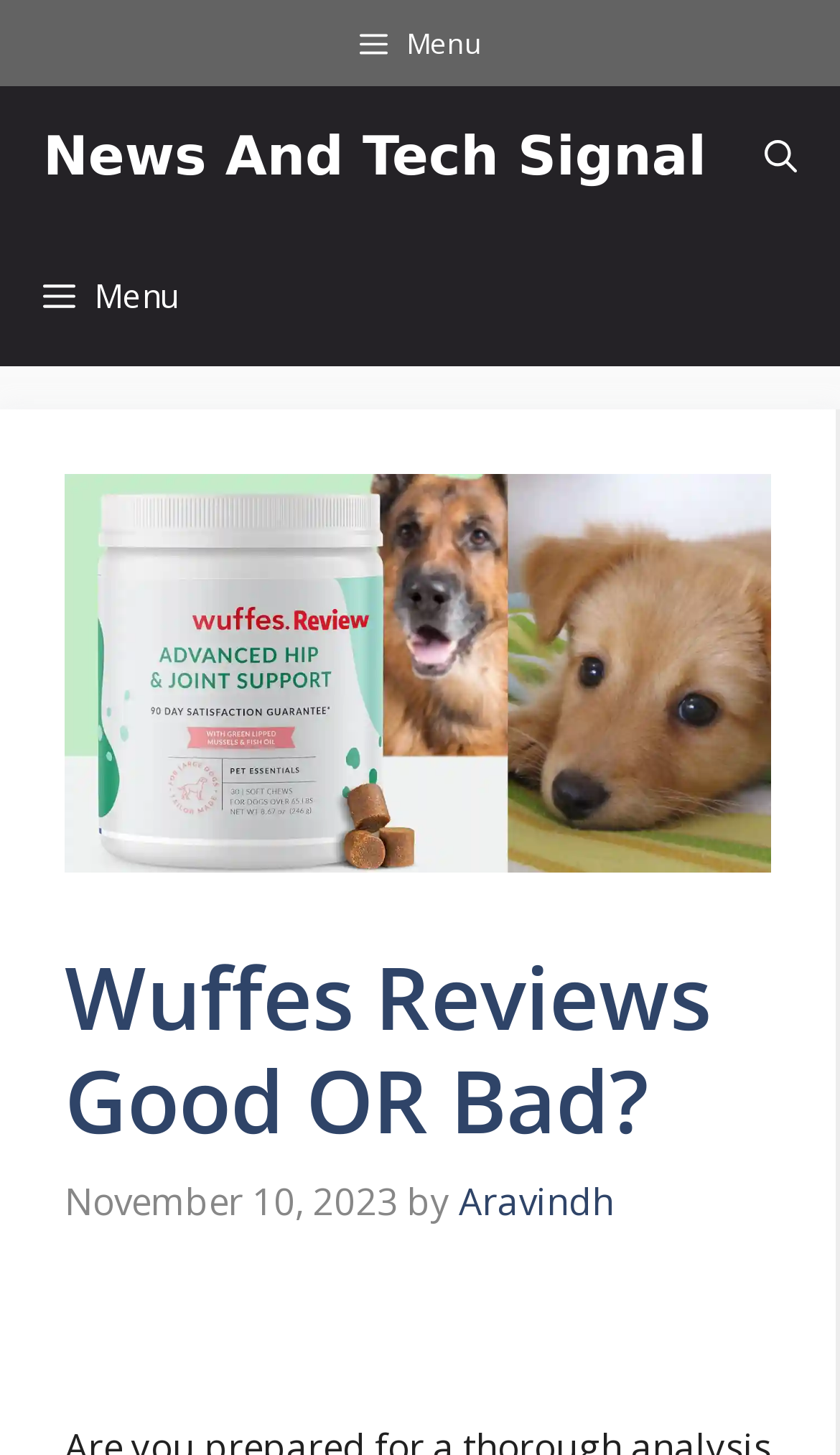Using the elements shown in the image, answer the question comprehensively: What is the date of the article?

The date of the article can be found by looking at the time element which contains the text 'November 10, 2023'. This element is located below the main heading and is likely to be the publication date of the article.